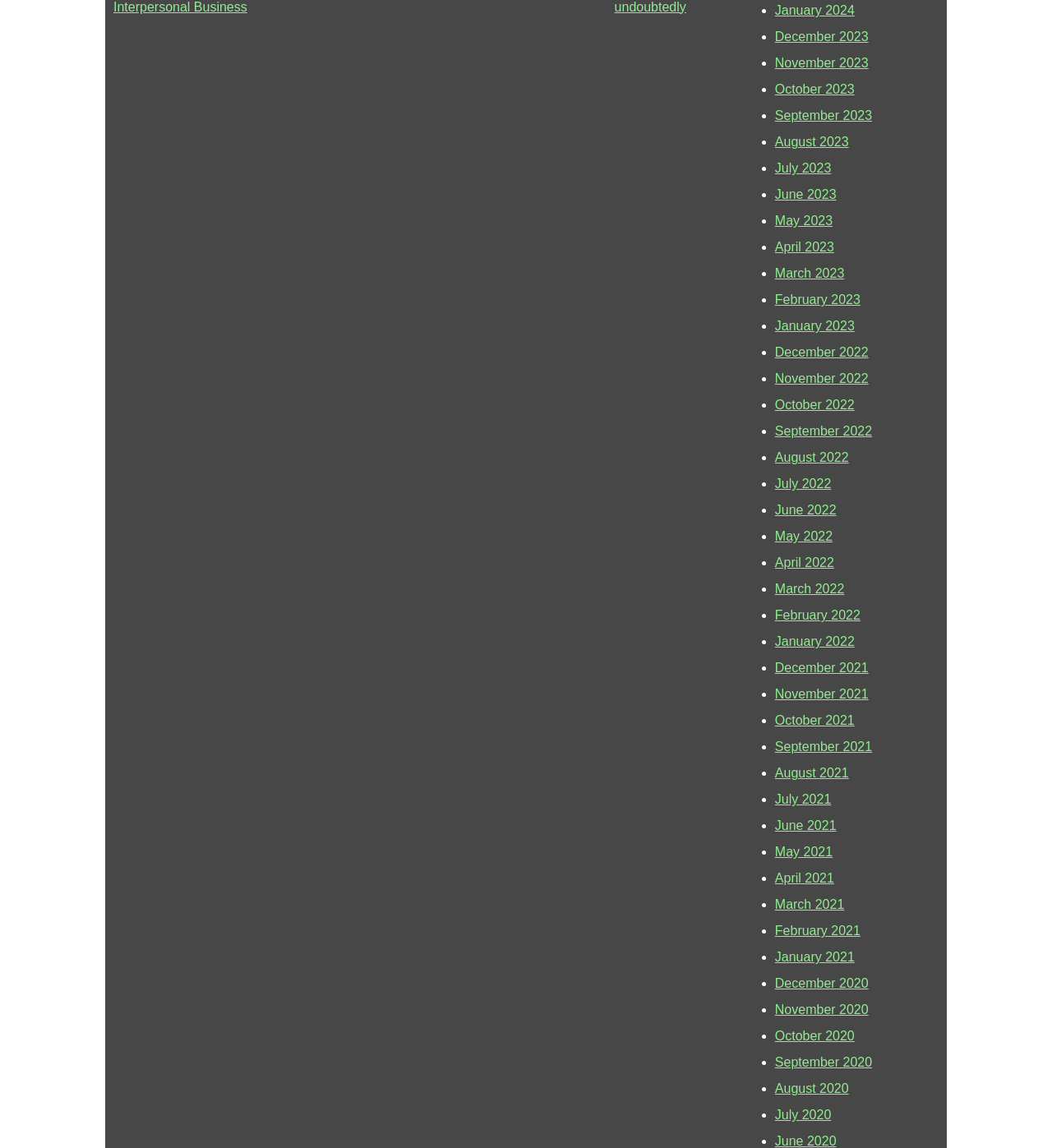Find the bounding box coordinates for the element that must be clicked to complete the instruction: "View January 2024". The coordinates should be four float numbers between 0 and 1, indicated as [left, top, right, bottom].

[0.737, 0.003, 0.812, 0.015]